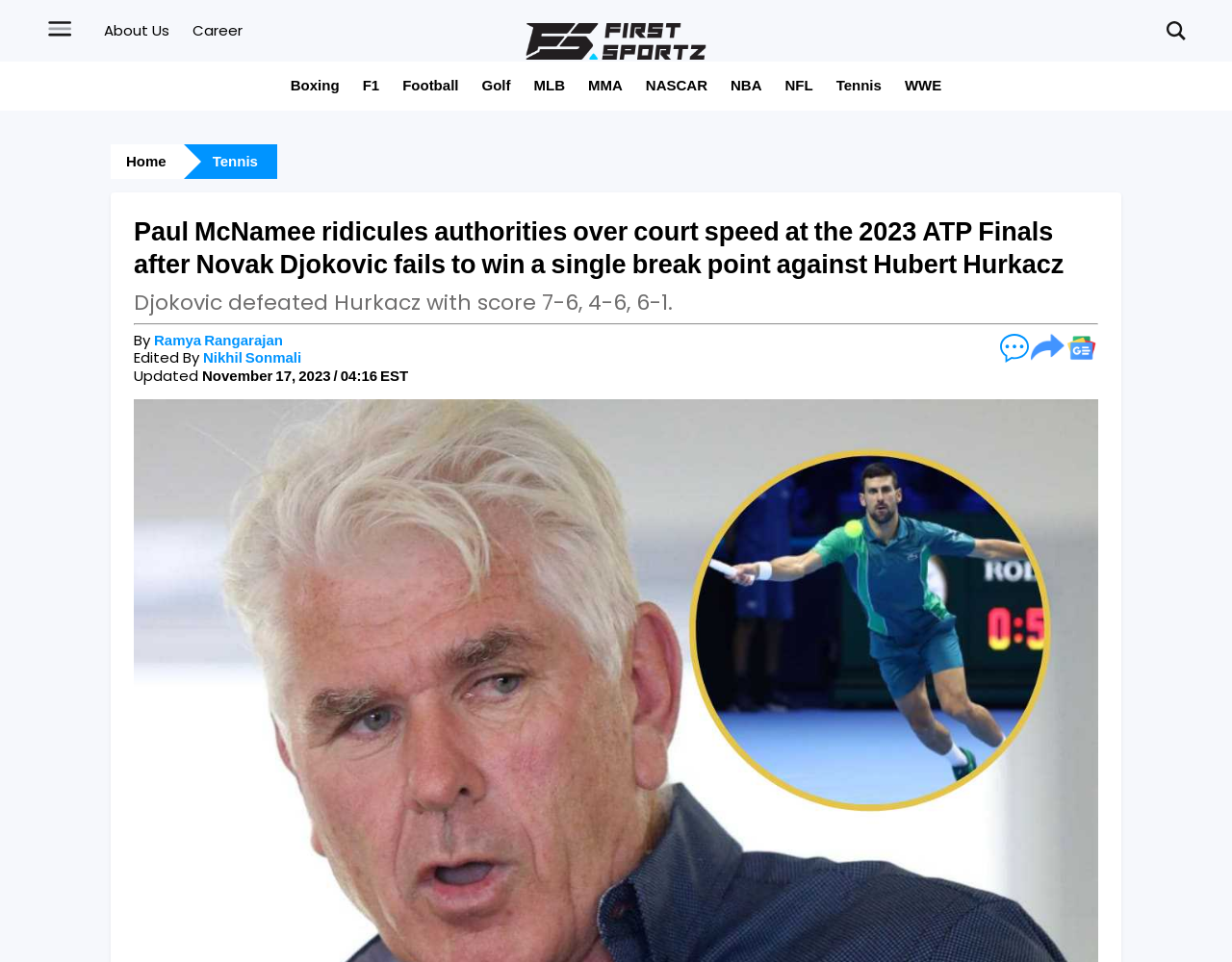Please look at the image and answer the question with a detailed explanation: What is the score of the match between Djokovic and Hurkacz?

The score of the match between Djokovic and Hurkacz can be found in the article content, specifically in the sentence 'Djokovic defeated Hurkacz with score 7-6, 4-6, 6-1.'